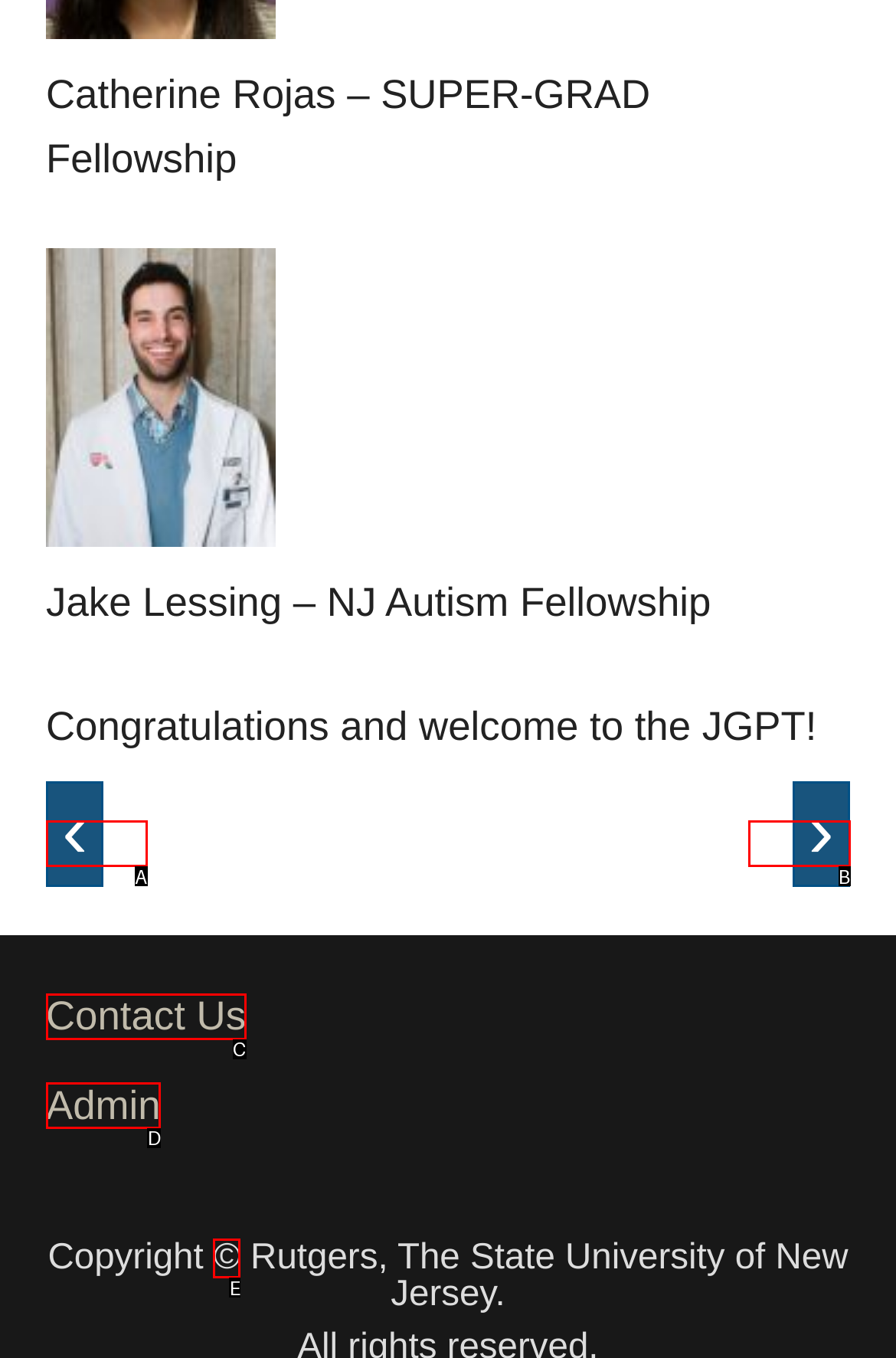Determine which option fits the element description: Admin
Answer with the option’s letter directly.

D